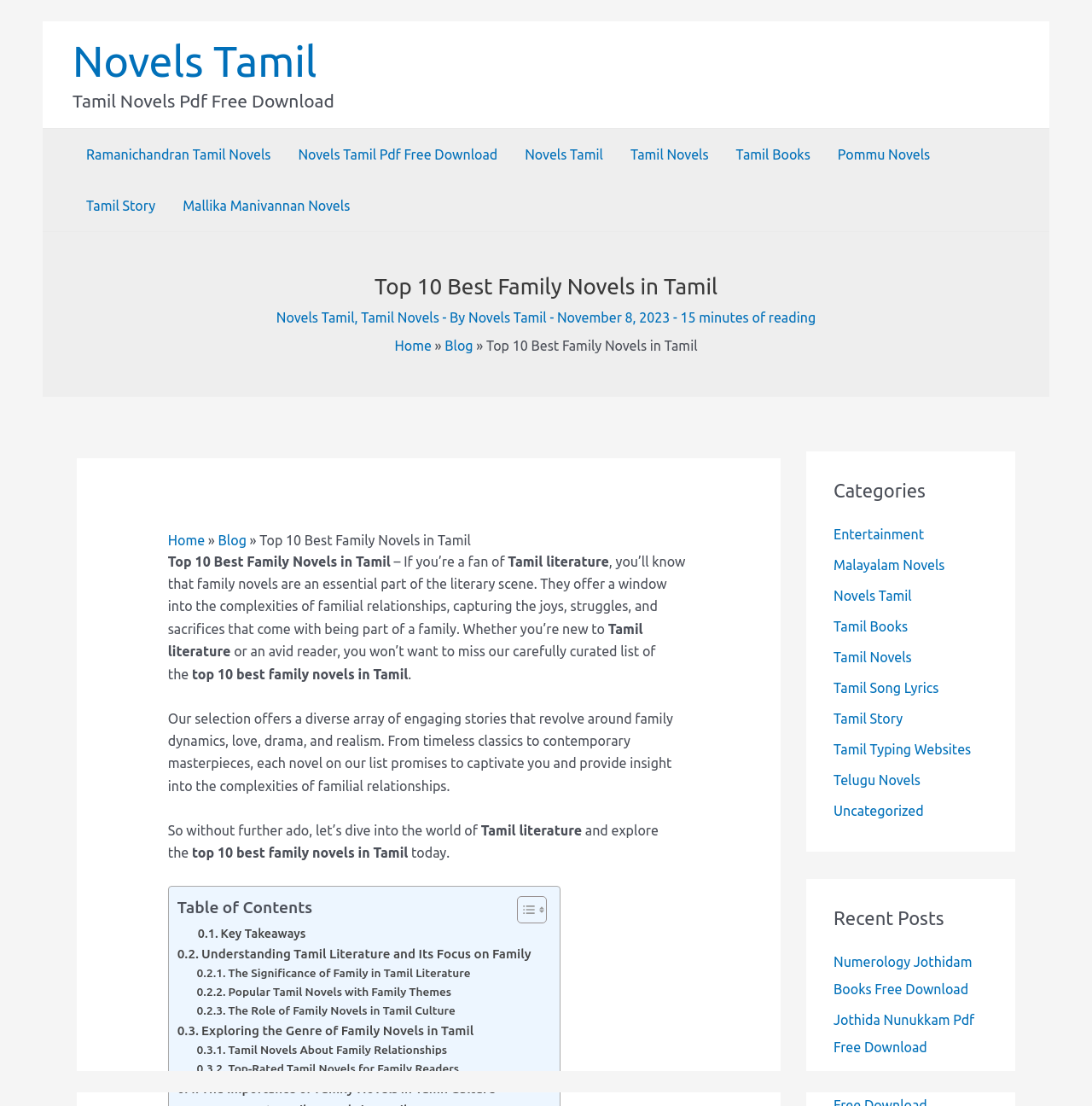Determine the bounding box coordinates for the area you should click to complete the following instruction: "Read the 'Top 10 Best Family Novels in Tamil' article".

[0.108, 0.247, 0.892, 0.271]